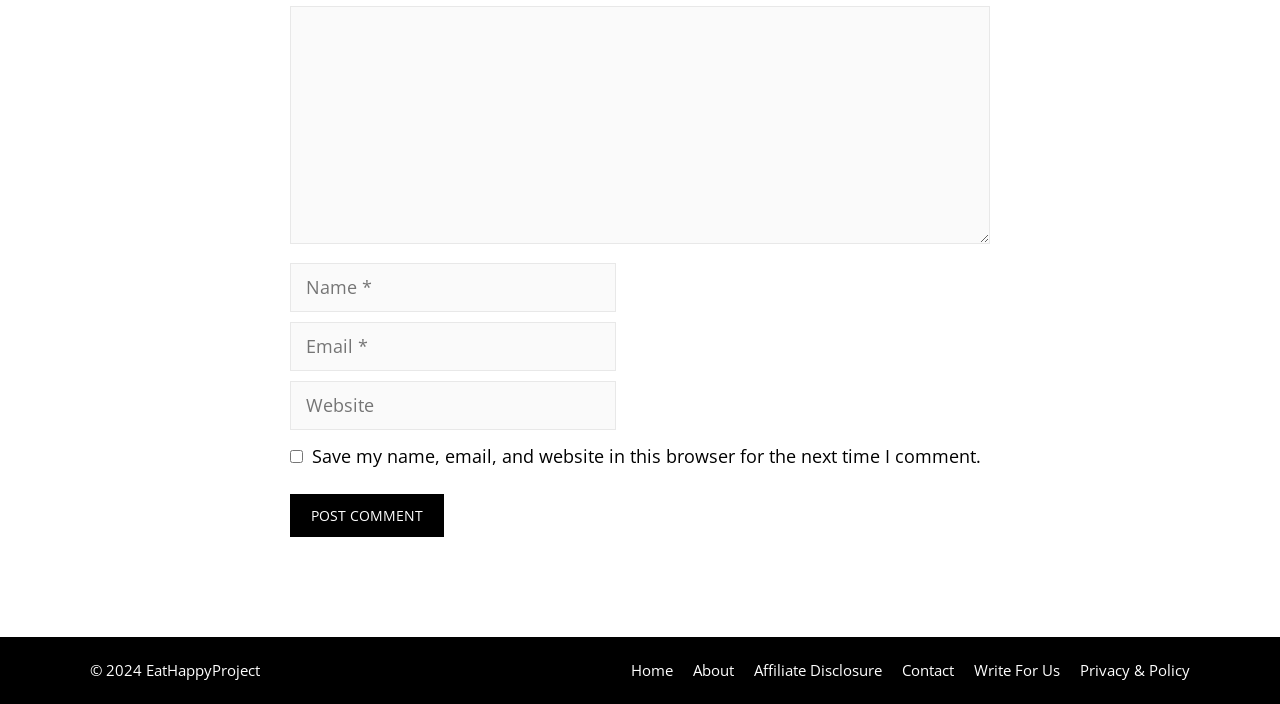Determine the bounding box for the UI element as described: "Home". The coordinates should be represented as four float numbers between 0 and 1, formatted as [left, top, right, bottom].

[0.493, 0.938, 0.526, 0.966]